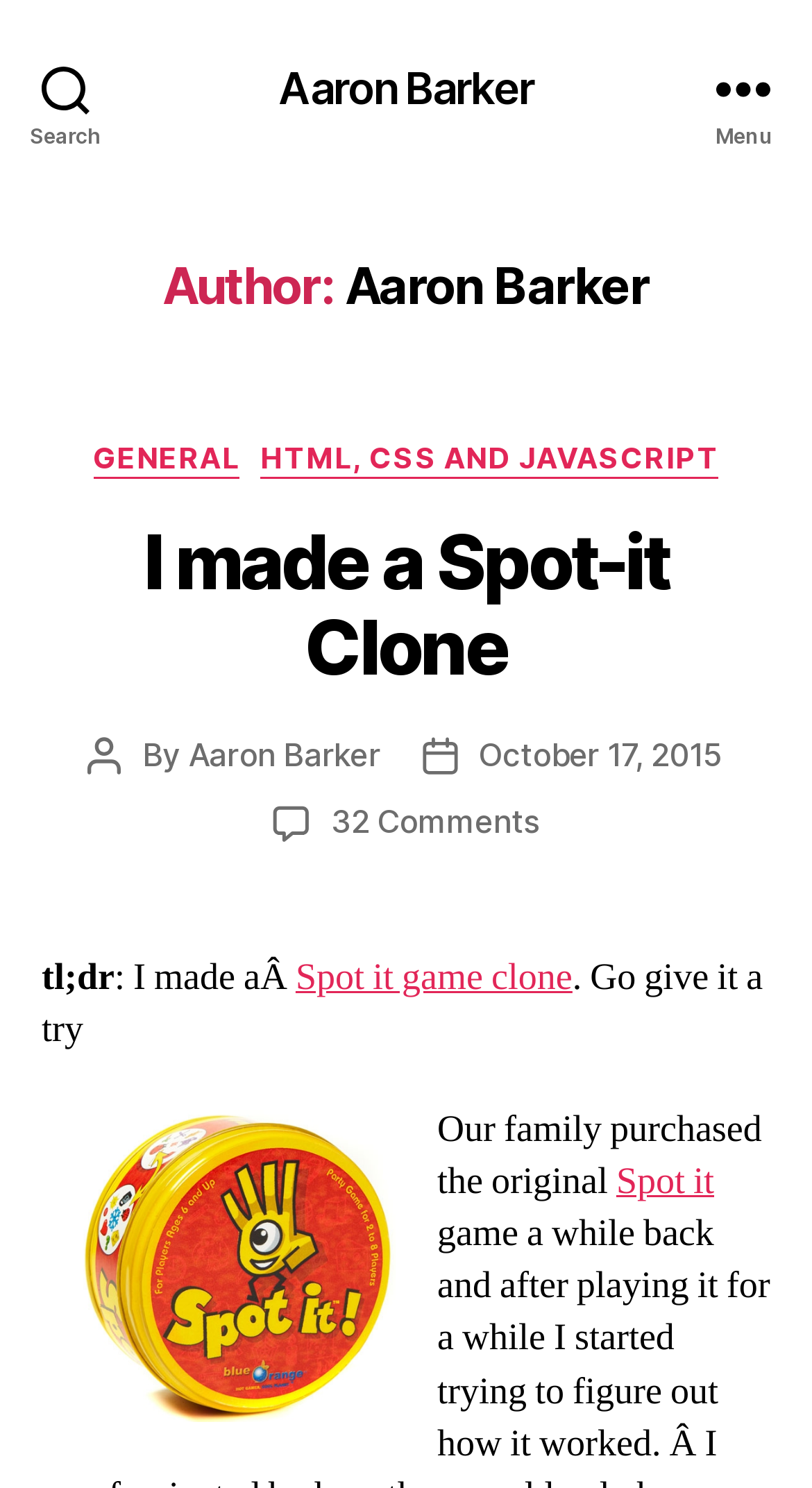Locate the bounding box coordinates of the clickable region necessary to complete the following instruction: "Search for something". Provide the coordinates in the format of four float numbers between 0 and 1, i.e., [left, top, right, bottom].

[0.0, 0.0, 0.162, 0.118]